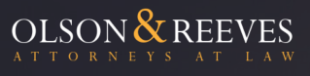Provide a thorough and detailed response to the question by examining the image: 
What is the profession of Olson & Reeves?

The words 'ATTORNEYS AT LAW' are positioned below the firm's name in a smaller size, reinforcing the firm's legal expertise, which implies that Olson & Reeves are attorneys at law.